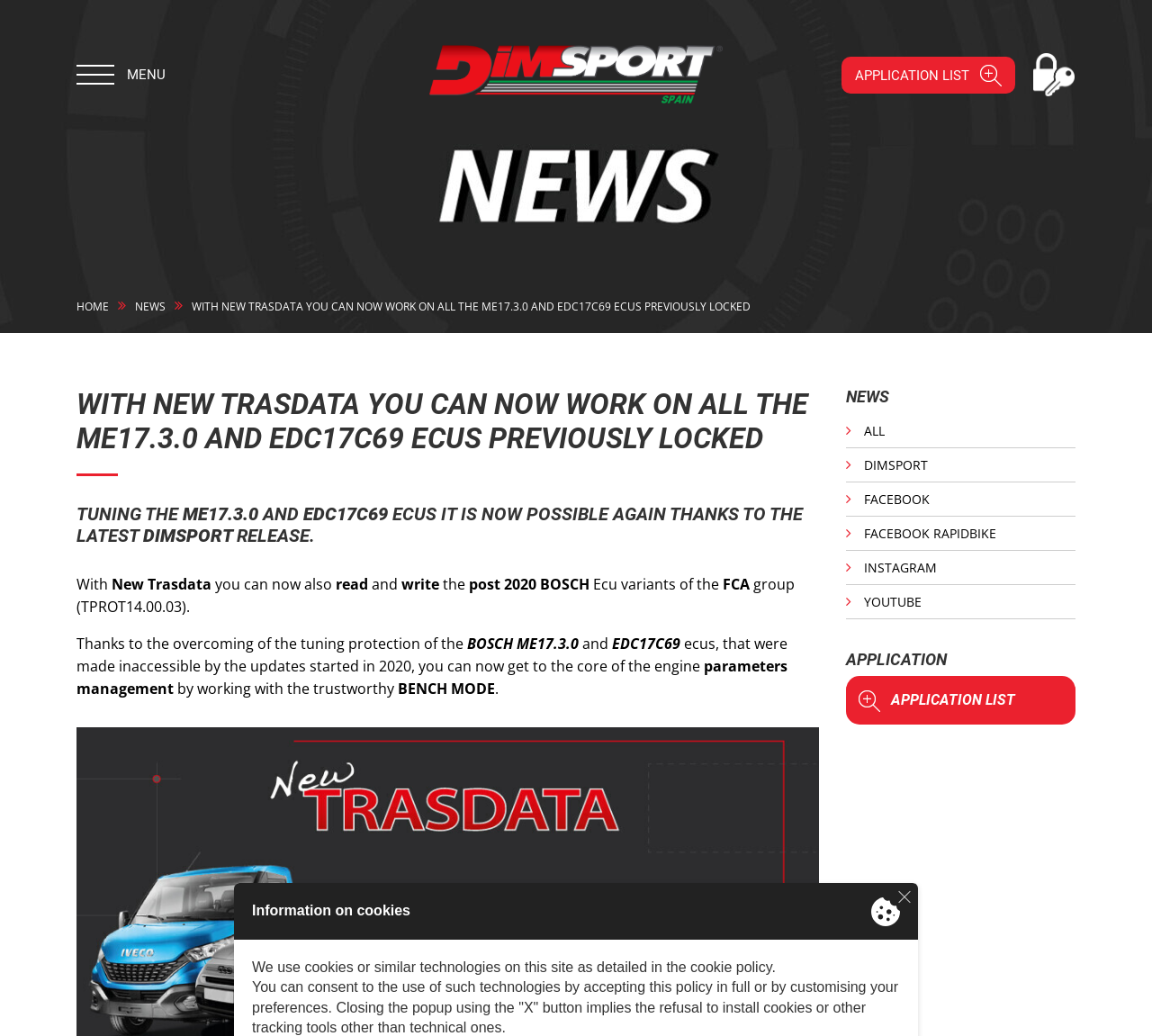Construct a comprehensive description capturing every detail on the webpage.

This webpage appears to be the homepage of Dimsport, a company specializing in engine calibration. At the top left corner, there is a menu button labeled "MENU". Next to it, there is a link to the company's name, "DIMSPORT - ENGINE CALIBRATION SPECIALISTS", accompanied by an image of the company's logo.

On the top right corner, there are several links, including "APPLICATION LIST", "Reserved Area", and "HOME", "NEWS", and other social media links. Below these links, there is a prominent heading that reads, "WITH NEW TRASDATA YOU CAN NOW WORK ON ALL THE ME17.3.0 AND EDC17C69 ECUS PREVIOUSLY LOCKED". This heading is followed by a subheading that explains the benefits of the latest Dimsport release, allowing users to tune the ME17.3.0 and EDC17C69 ECUs.

The main content of the page is divided into two sections. The left section contains a series of static text elements that describe the features and benefits of the new Trasdata, including the ability to read and write the post-2020 BOSCH Ecu variants of the FCA group. The text also explains how the new Trasdata overcomes the tuning protection of the BOSCH ME17.3.0 and EDC17C69 ECUs, allowing users to access the core of the engine parameters management.

On the right side of the page, there are several headings, including "NEWS" and "APPLICATION", with corresponding links and buttons. At the bottom of the page, there is a section related to cookies, with a static text element explaining the company's cookie policy and a button to accept or customize preferences.

Overall, the webpage is focused on promoting the latest Dimsport release and its features, with a clear and concise layout that guides the user through the main content and secondary links.